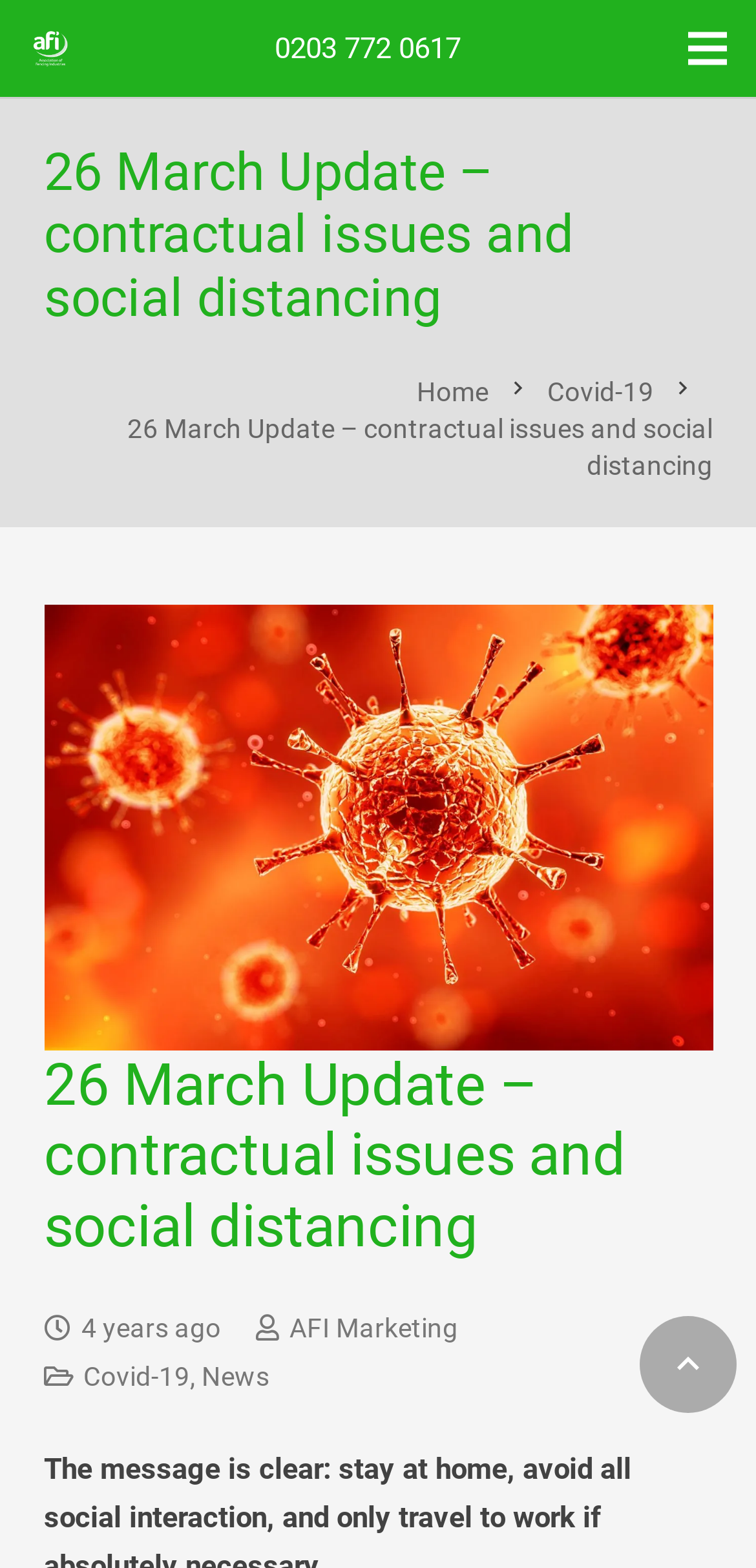What is the phone number on the webpage?
Answer the question based on the image using a single word or a brief phrase.

0203 772 0617